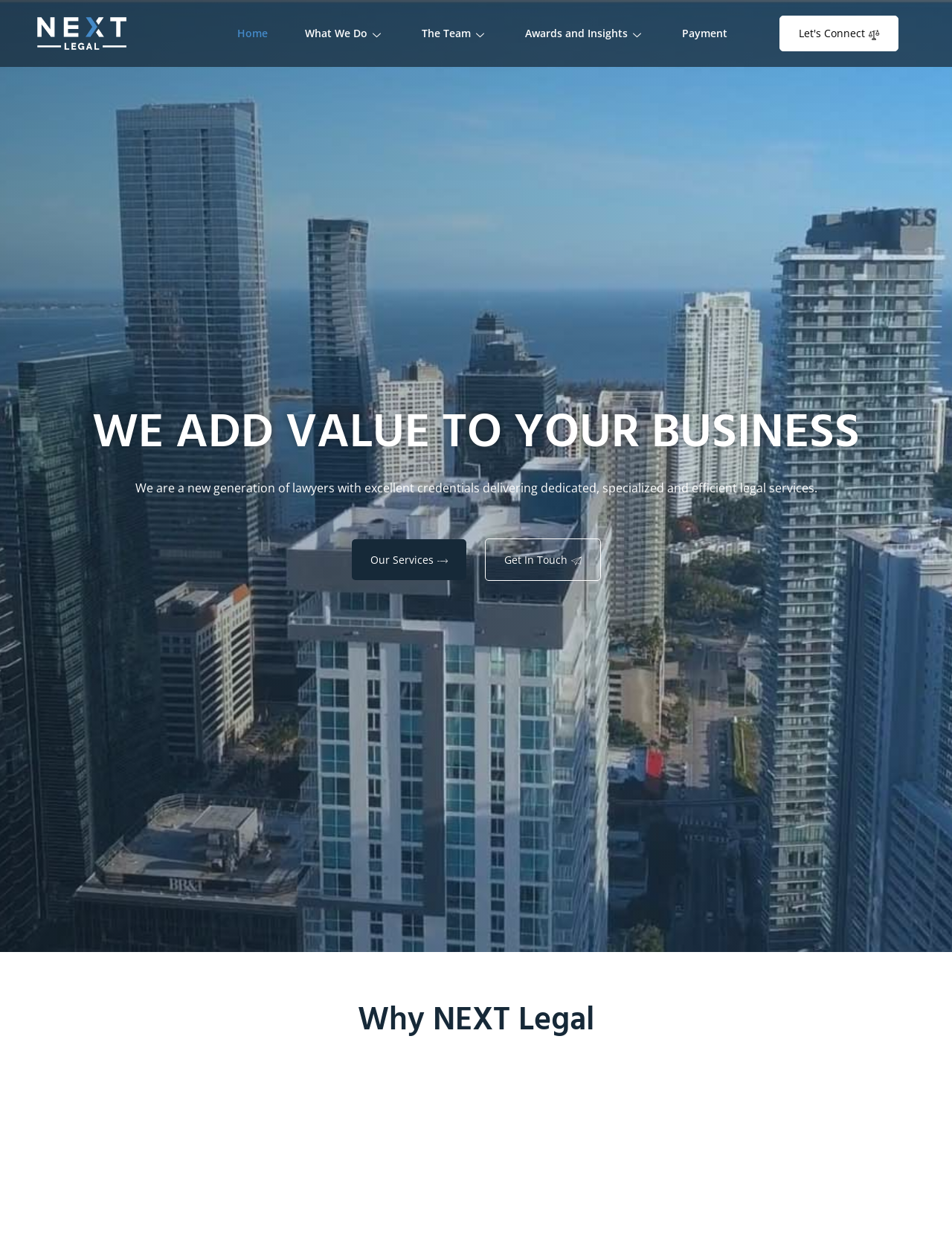Give an in-depth explanation of the webpage layout and content.

The webpage is for Nextlegal, a law firm committed to helping their clients succeed. At the top, there is a navigation menu with six links: Home, What We Do, The Team, Awards and Insights, Payment, and Let's Connect, which are evenly spaced and aligned horizontally. 

Below the navigation menu, there is a prominent heading that reads "WE ADD VALUE TO YOUR BUSINESS". Underneath this heading, there is a paragraph of text that describes the law firm's services, stating that they are a new generation of lawyers with excellent credentials delivering dedicated, specialized, and efficient legal services.

To the right of the paragraph, there are two links: "Our Services" and "Get In Touch", which are stacked vertically. 

Further down the page, there is another heading that reads "Why NEXT Legal", which is positioned near the bottom of the page.